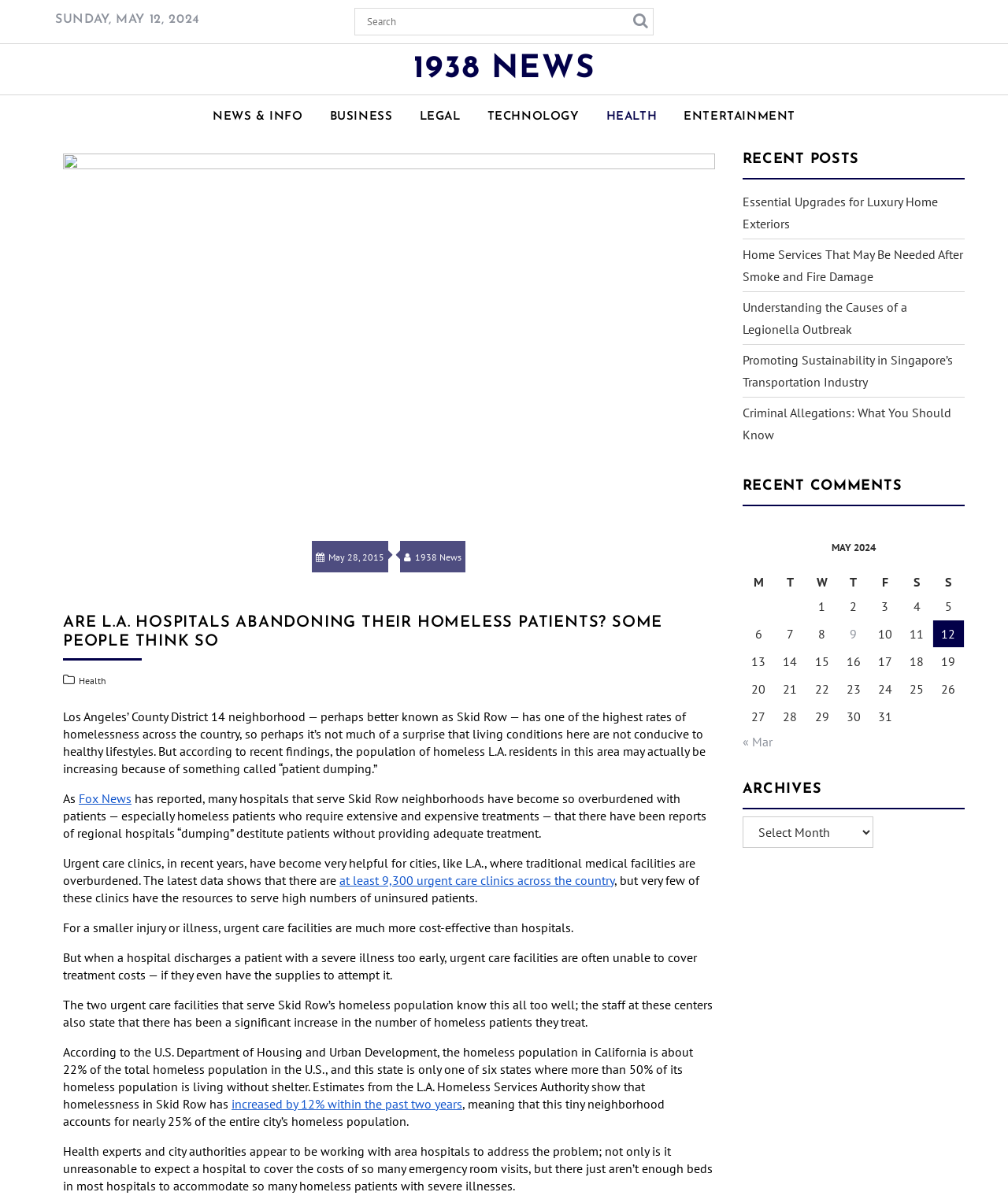Pinpoint the bounding box coordinates for the area that should be clicked to perform the following instruction: "view the calendar for May 2024".

[0.736, 0.437, 0.957, 0.607]